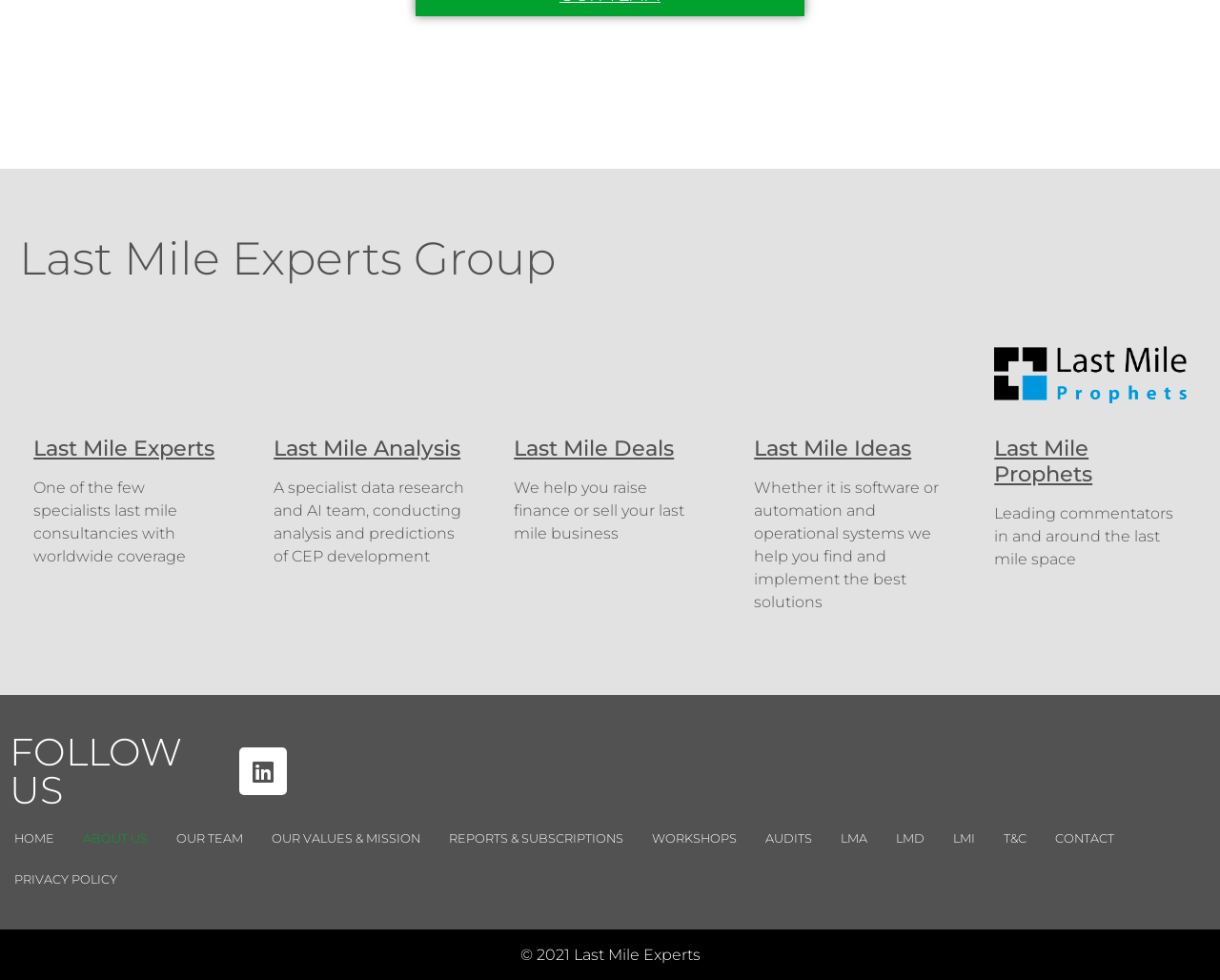Determine the bounding box coordinates of the region to click in order to accomplish the following instruction: "Read about OUR VALUES & MISSION". Provide the coordinates as four float numbers between 0 and 1, specifically [left, top, right, bottom].

[0.211, 0.836, 0.356, 0.878]